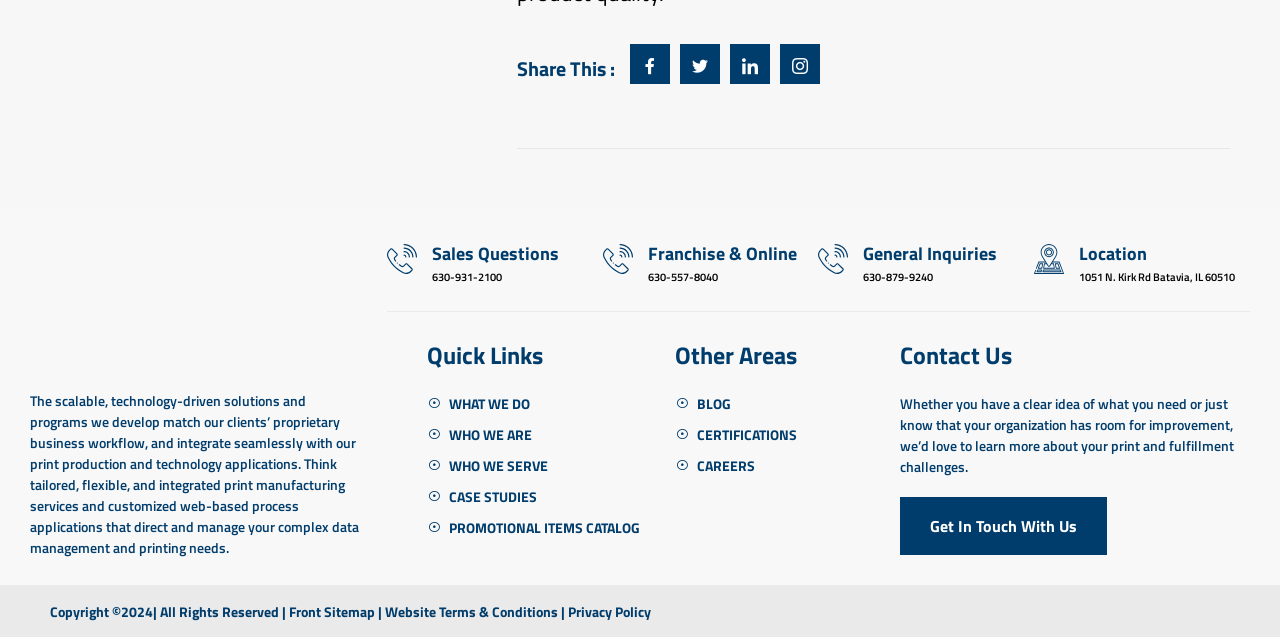Respond to the question below with a single word or phrase:
What is the link to the Promotional Items Catalog?

PROMOTIONAL ITEMS CATALOG